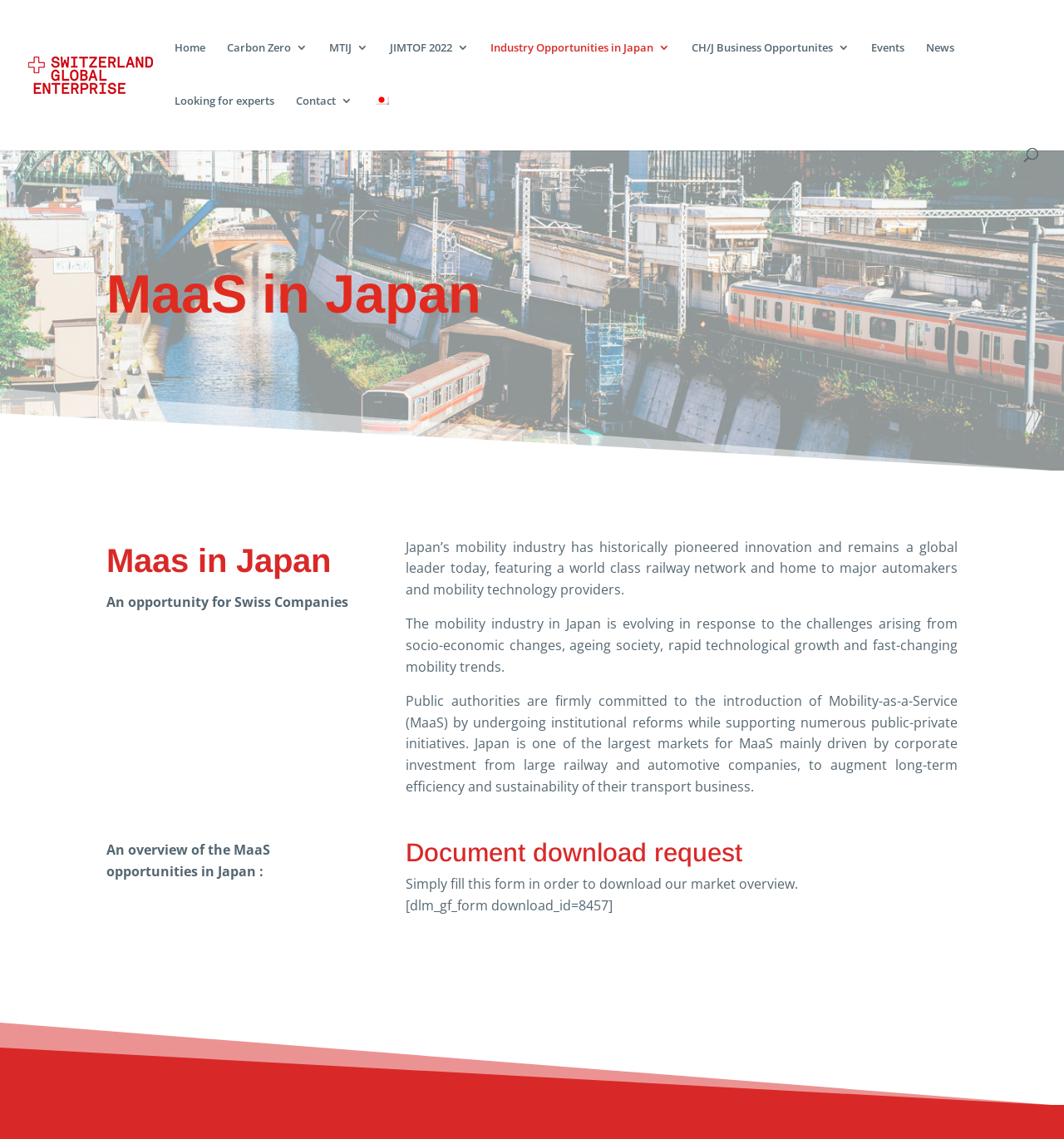Refer to the image and provide an in-depth answer to the question:
What is the industry mentioned in this webpage?

The industry mentioned in this webpage is the mobility industry, which includes railway and automotive companies, as evident from the text describing the industry trends and opportunities in Japan.